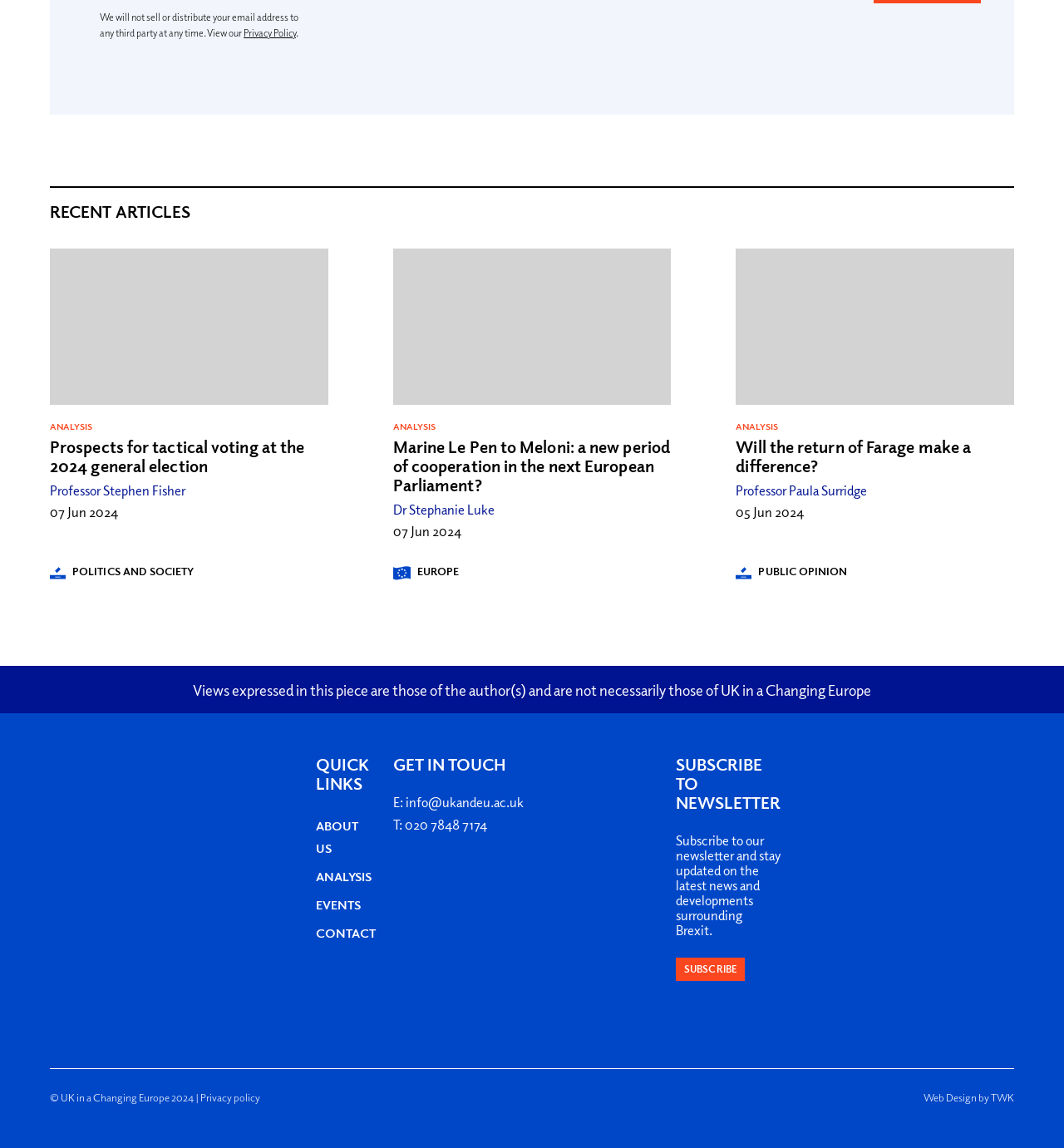What is the topic of the first article?
Use the screenshot to answer the question with a single word or phrase.

Prospects for tactical voting